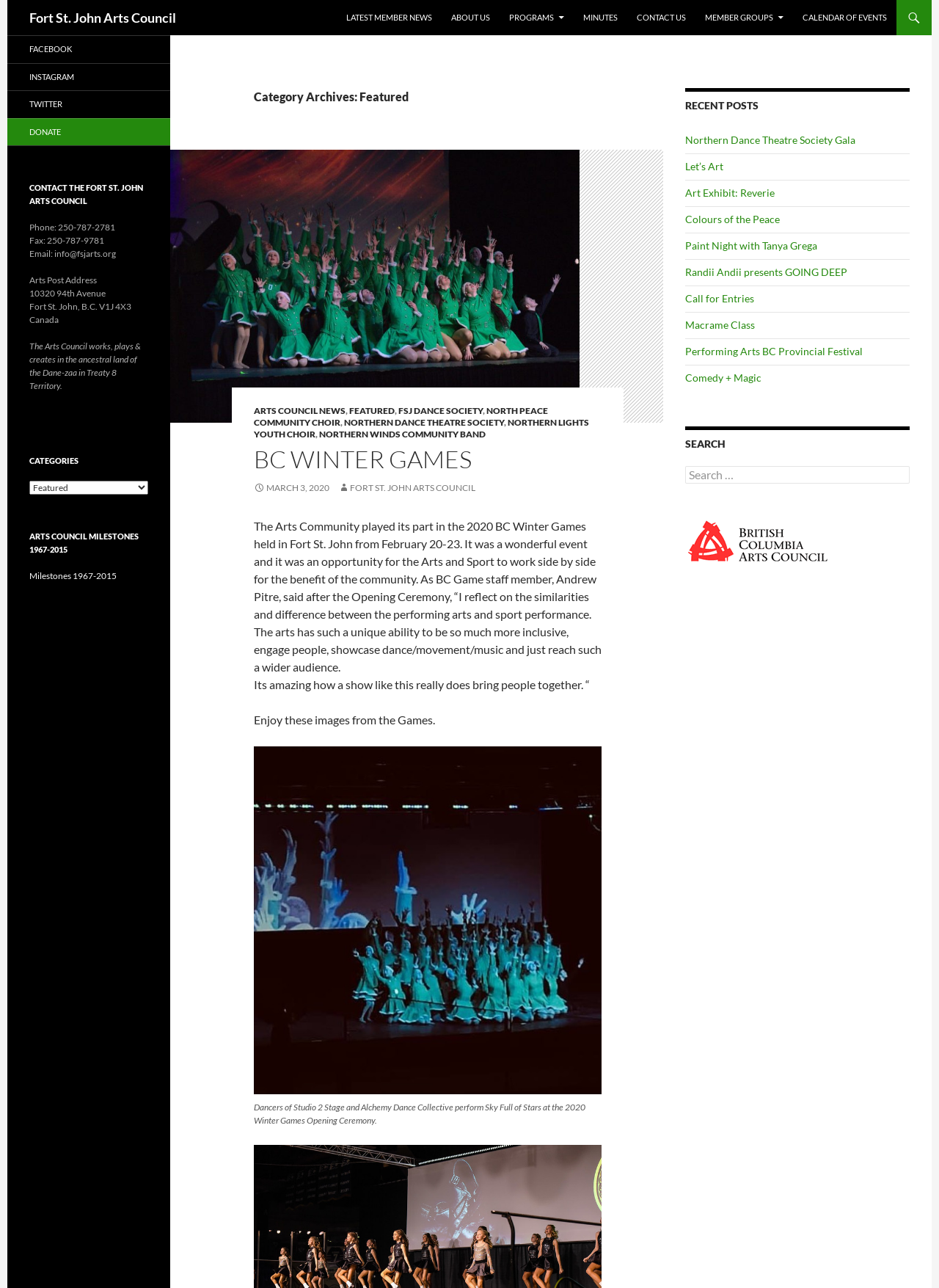Please identify the bounding box coordinates of the element I should click to complete this instruction: 'Search for something'. The coordinates should be given as four float numbers between 0 and 1, like this: [left, top, right, bottom].

[0.73, 0.362, 0.969, 0.375]